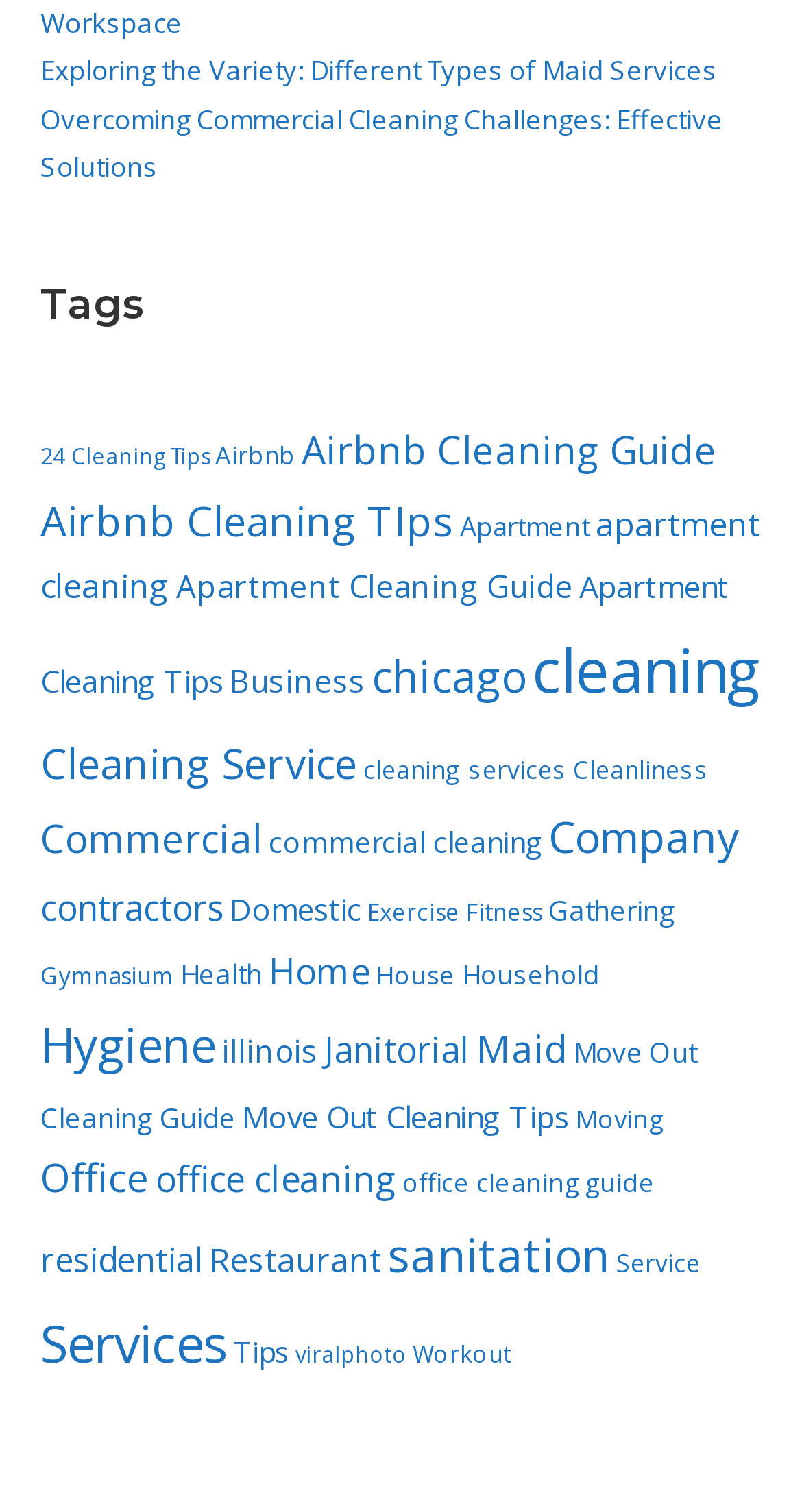Locate the bounding box coordinates of the element to click to perform the following action: 'Toggle the menu'. The coordinates should be given as four float values between 0 and 1, in the form of [left, top, right, bottom].

None